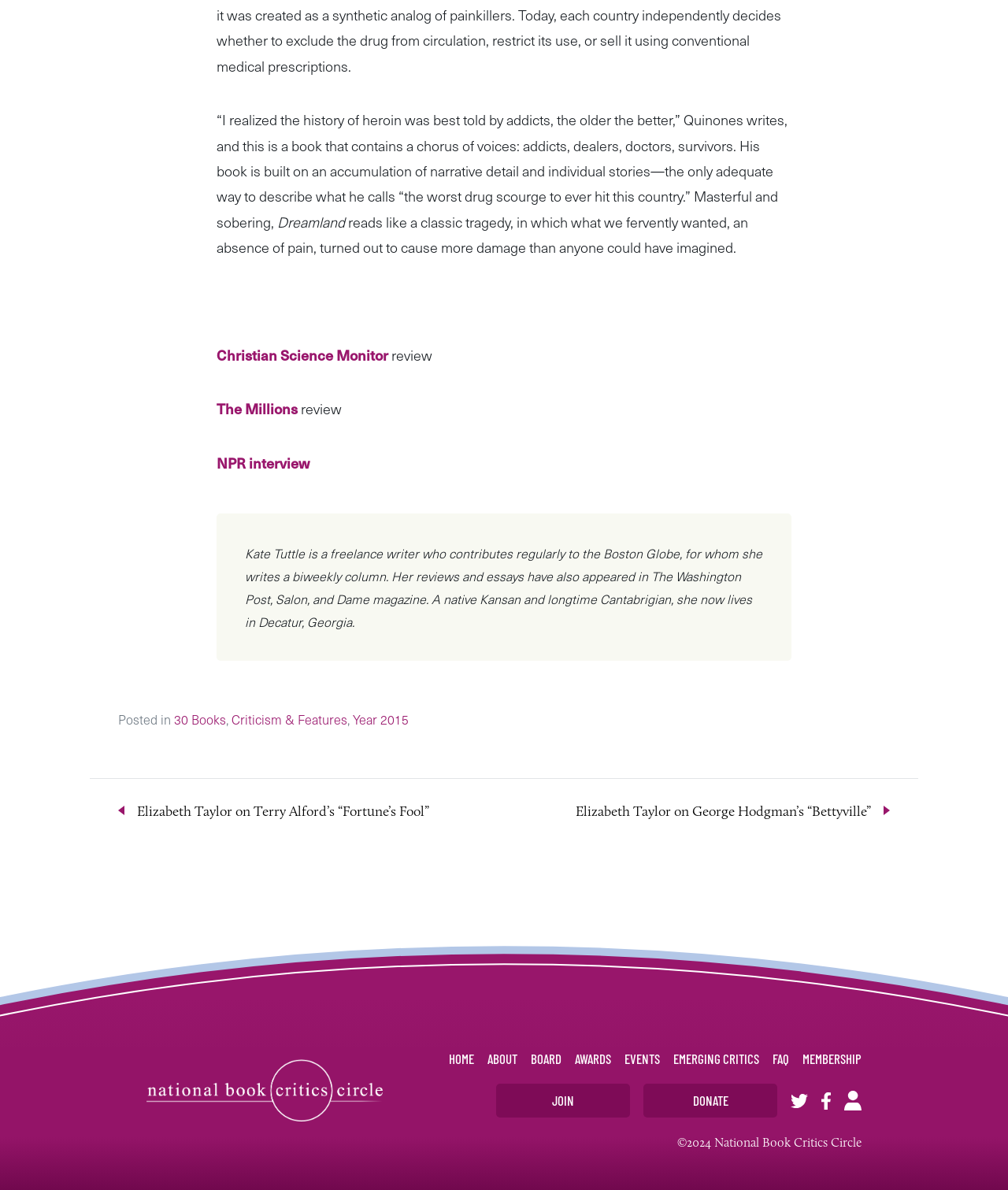Refer to the screenshot and give an in-depth answer to this question: What is the copyright year mentioned at the bottom of the webpage?

The copyright year mentioned at the bottom of the webpage is 2024, which is stated in the StaticText element with ID 79, '©2024 National Book Critics Circle' [0.672, 0.953, 0.855, 0.966].